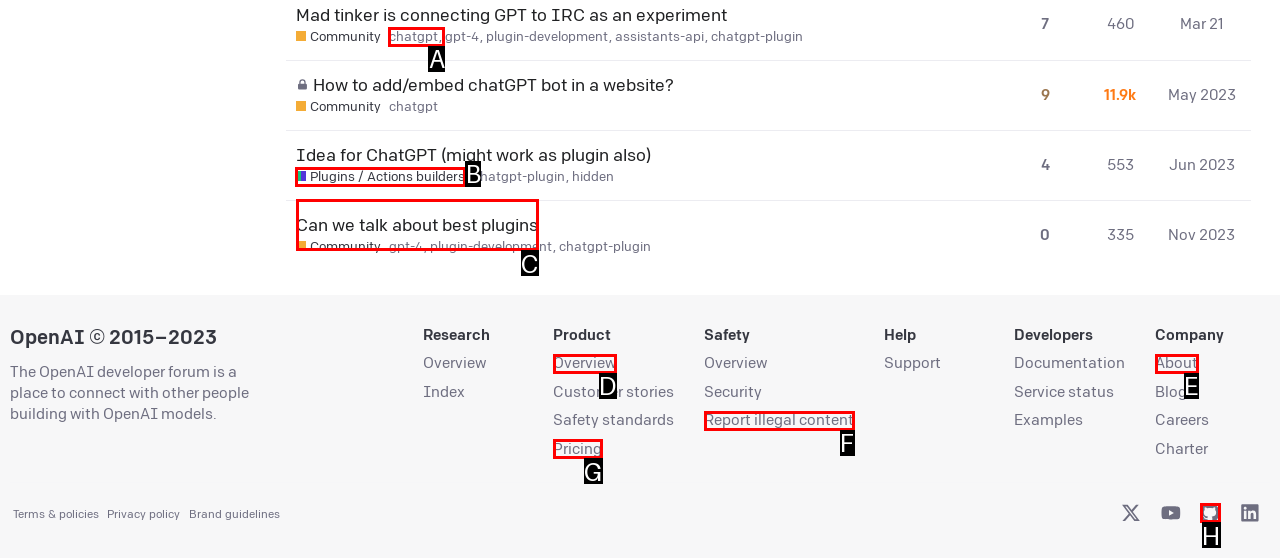Tell me which one HTML element you should click to complete the following task: View 'Plugins / Actions builders' page
Answer with the option's letter from the given choices directly.

B